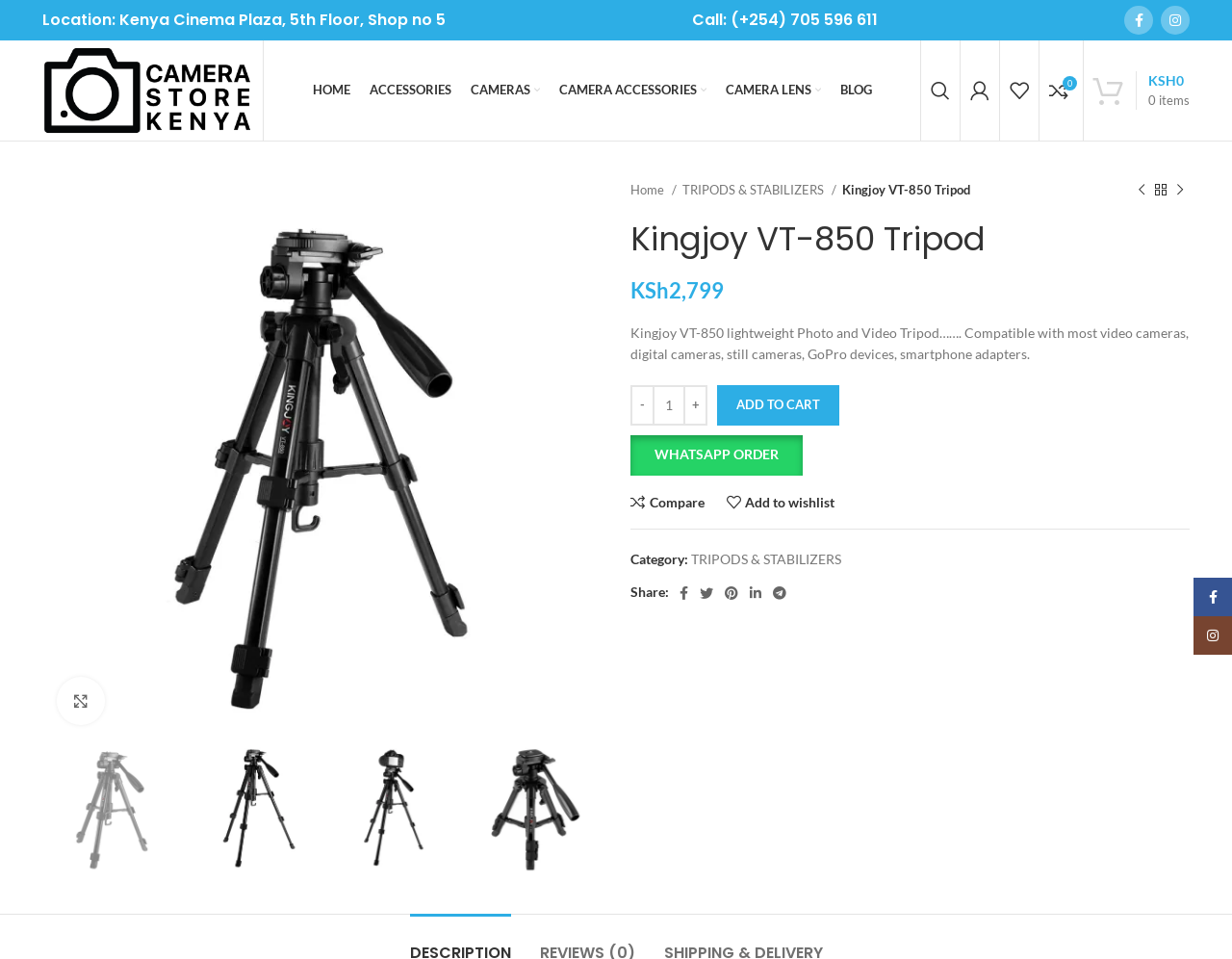From the details in the image, provide a thorough response to the question: What is the category of the product?

I found the answer by looking at the link element with the text 'TRIPODS & STABILIZERS' which is located in the product description section under the 'Category:' label.